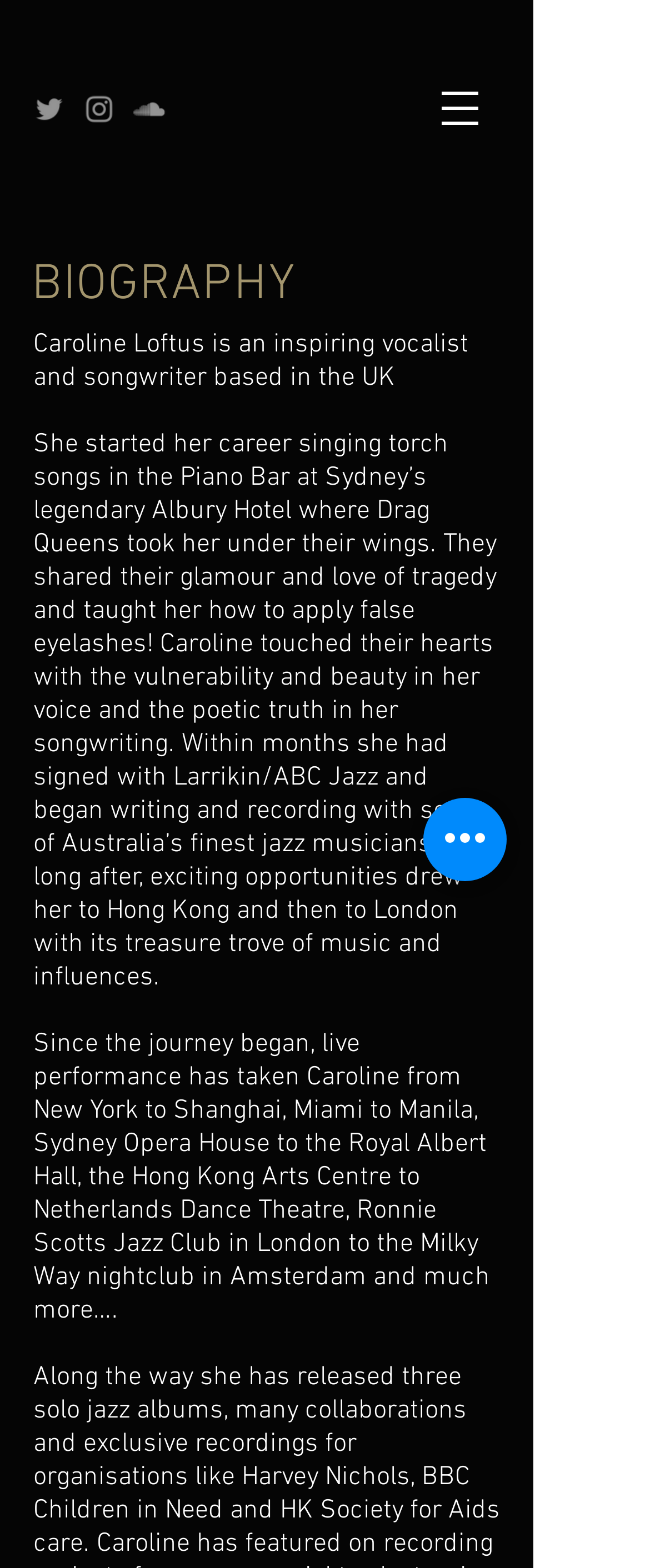What is the name of the record label Caroline Loftus signed with?
Using the image, respond with a single word or phrase.

Larrikin/ABC Jazz